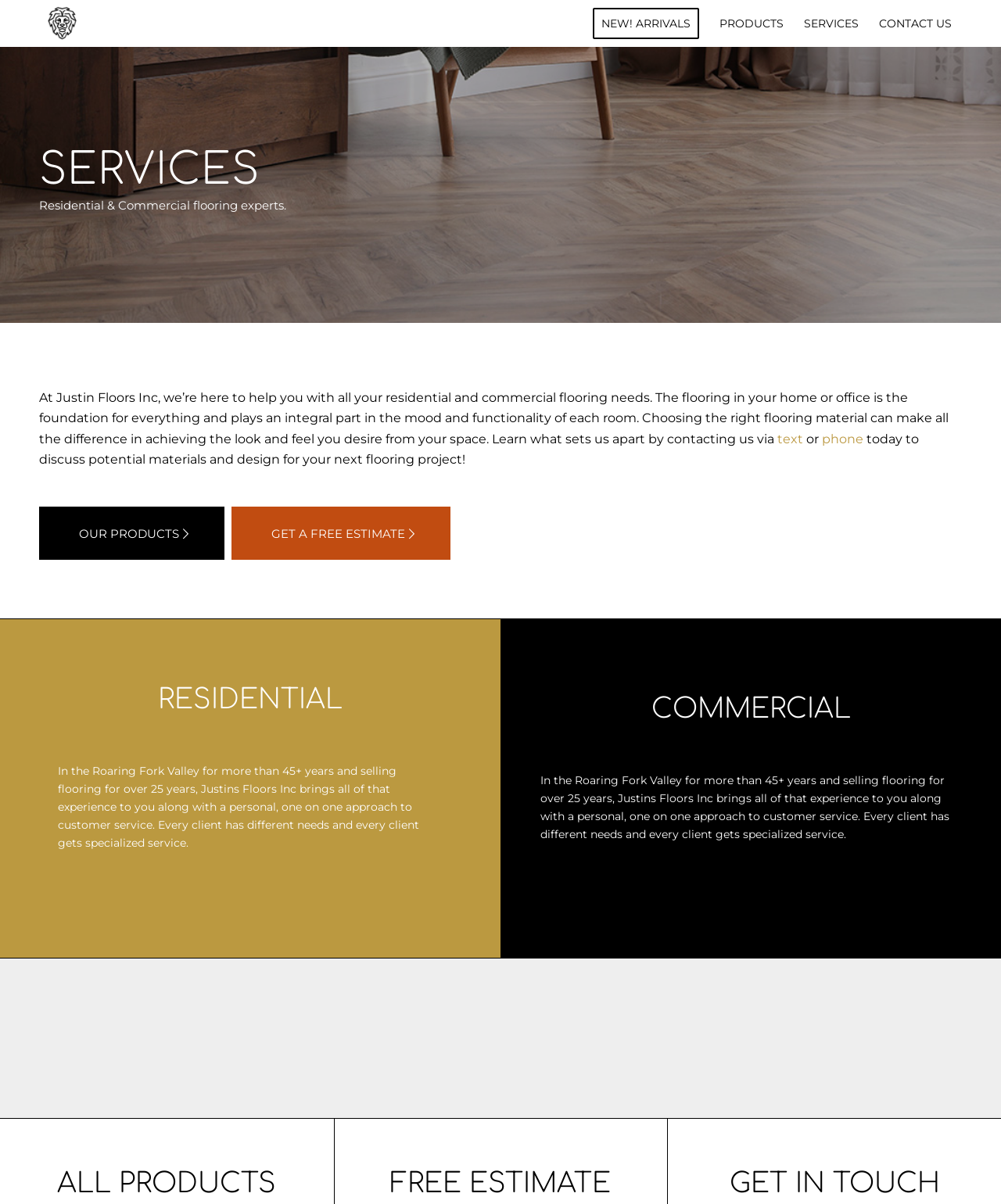Could you locate the bounding box coordinates for the section that should be clicked to accomplish this task: "Enter your full name".

None